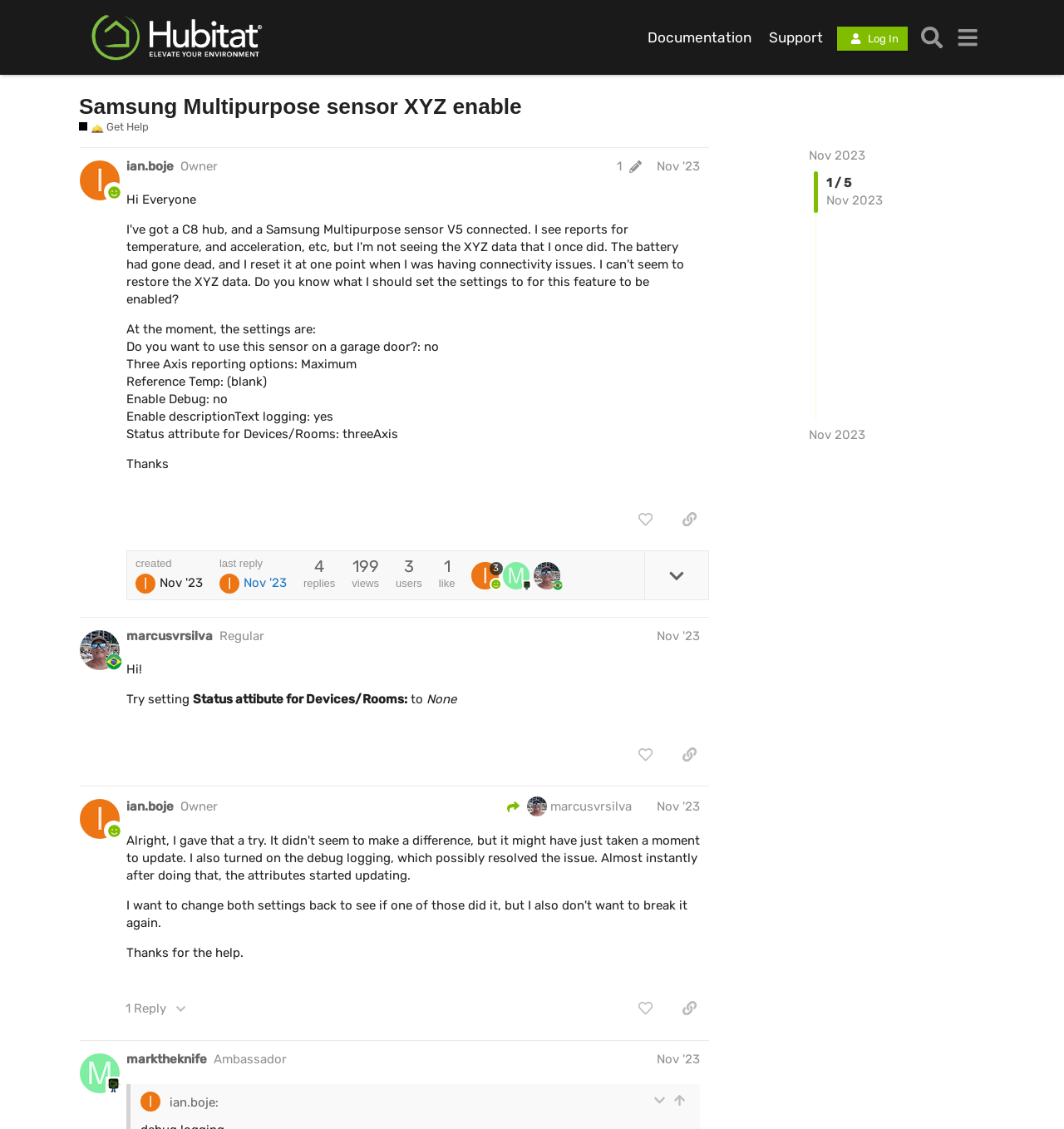Using the element description: "title="like this post"", determine the bounding box coordinates for the specified UI element. The coordinates should be four float numbers between 0 and 1, [left, top, right, bottom].

[0.588, 0.881, 0.625, 0.906]